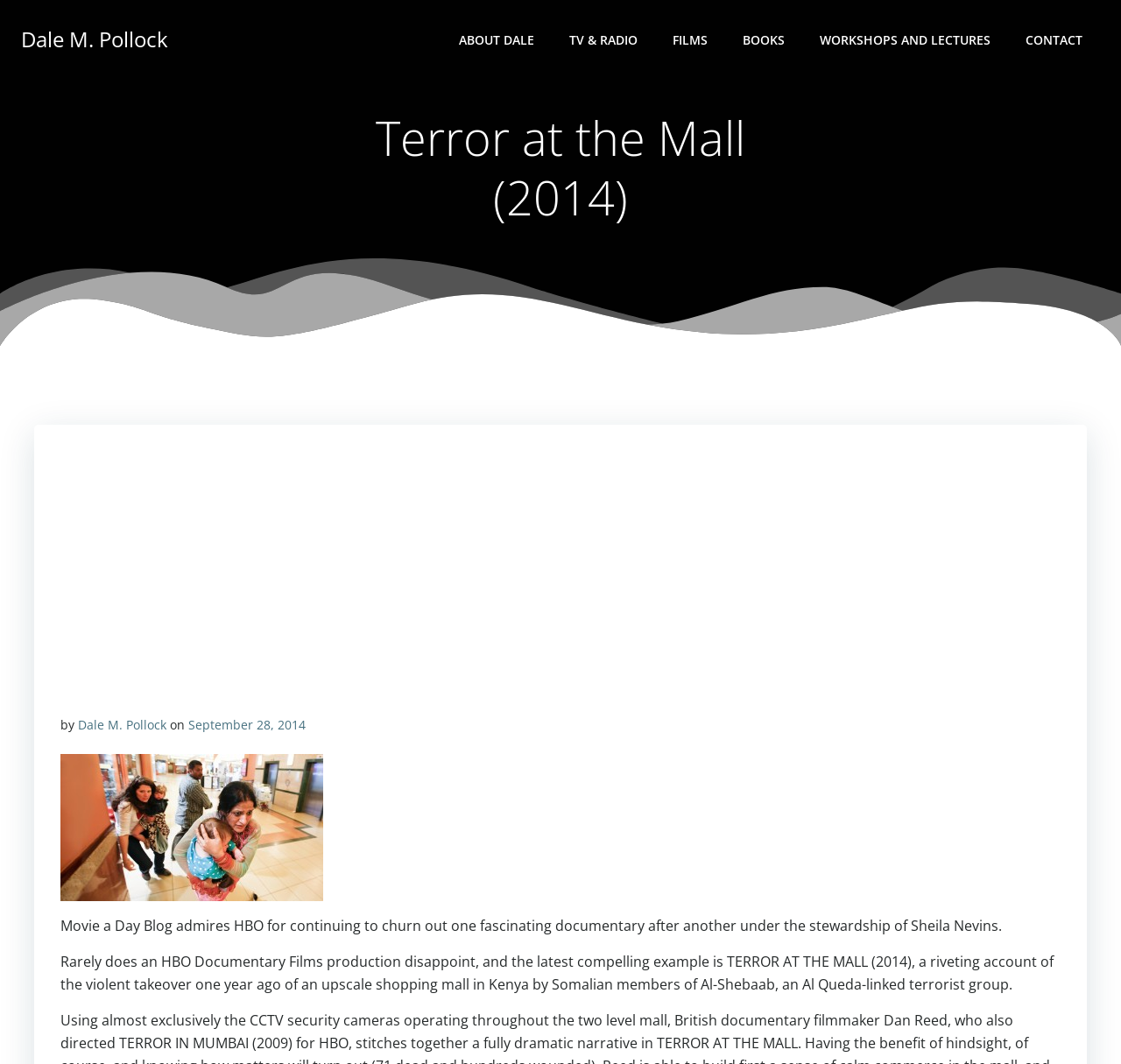Answer the question using only a single word or phrase: 
What is the date of the blog post?

September 28, 2014